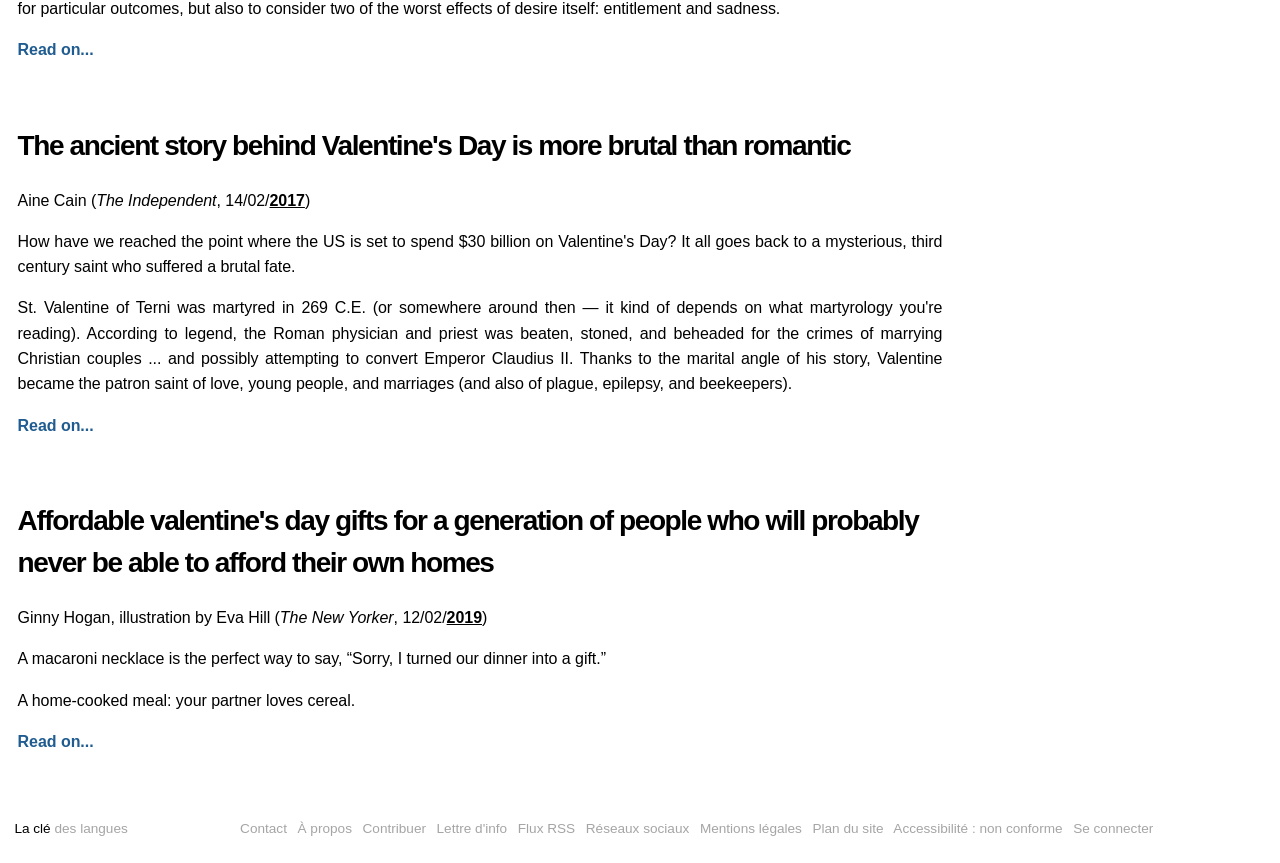Locate the bounding box coordinates of the clickable element to fulfill the following instruction: "Click on link 36". Provide the coordinates as four float numbers between 0 and 1 in the format [left, top, right, bottom].

None